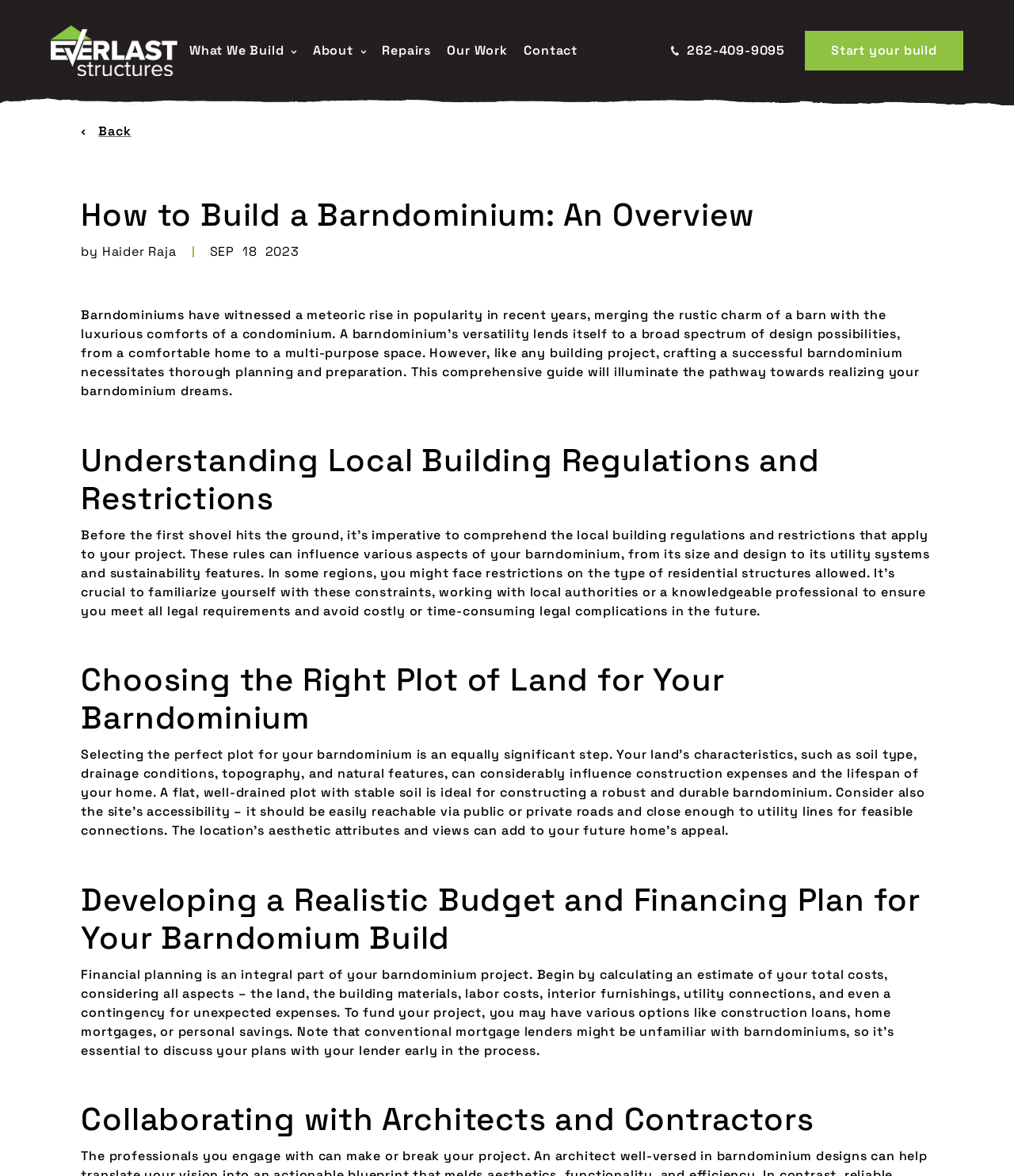Identify and provide the main heading of the webpage.

How to Build a Barndominium: An Overview